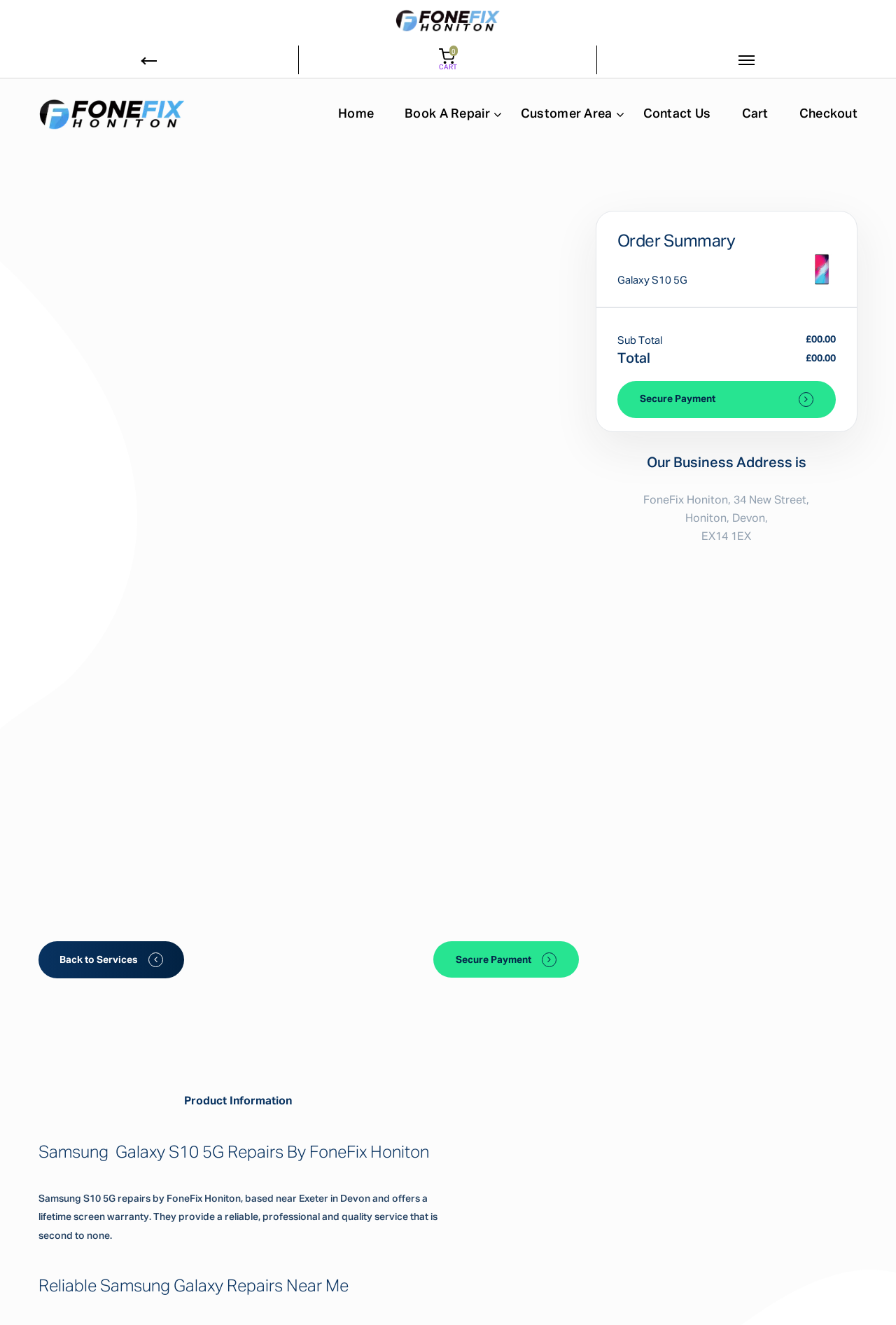What is the name of the business?
Give a comprehensive and detailed explanation for the question.

I determined the answer by looking at the top-left corner of the webpage, where I found a link and an image with the text 'FoneFix Honiton'. This suggests that FoneFix Honiton is the name of the business.